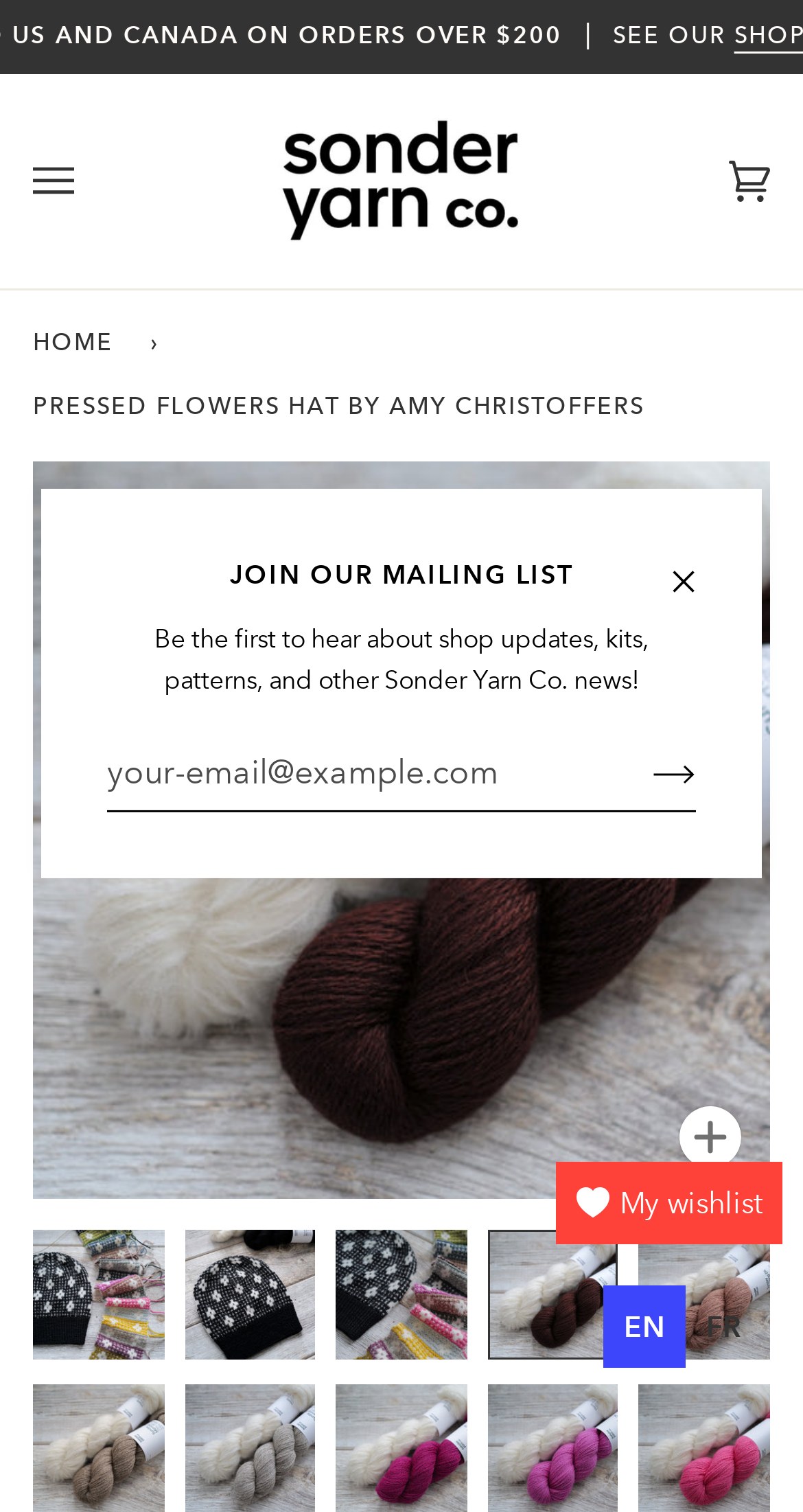Kindly determine the bounding box coordinates for the area that needs to be clicked to execute this instruction: "Go to the cart".

[0.805, 0.049, 0.959, 0.19]